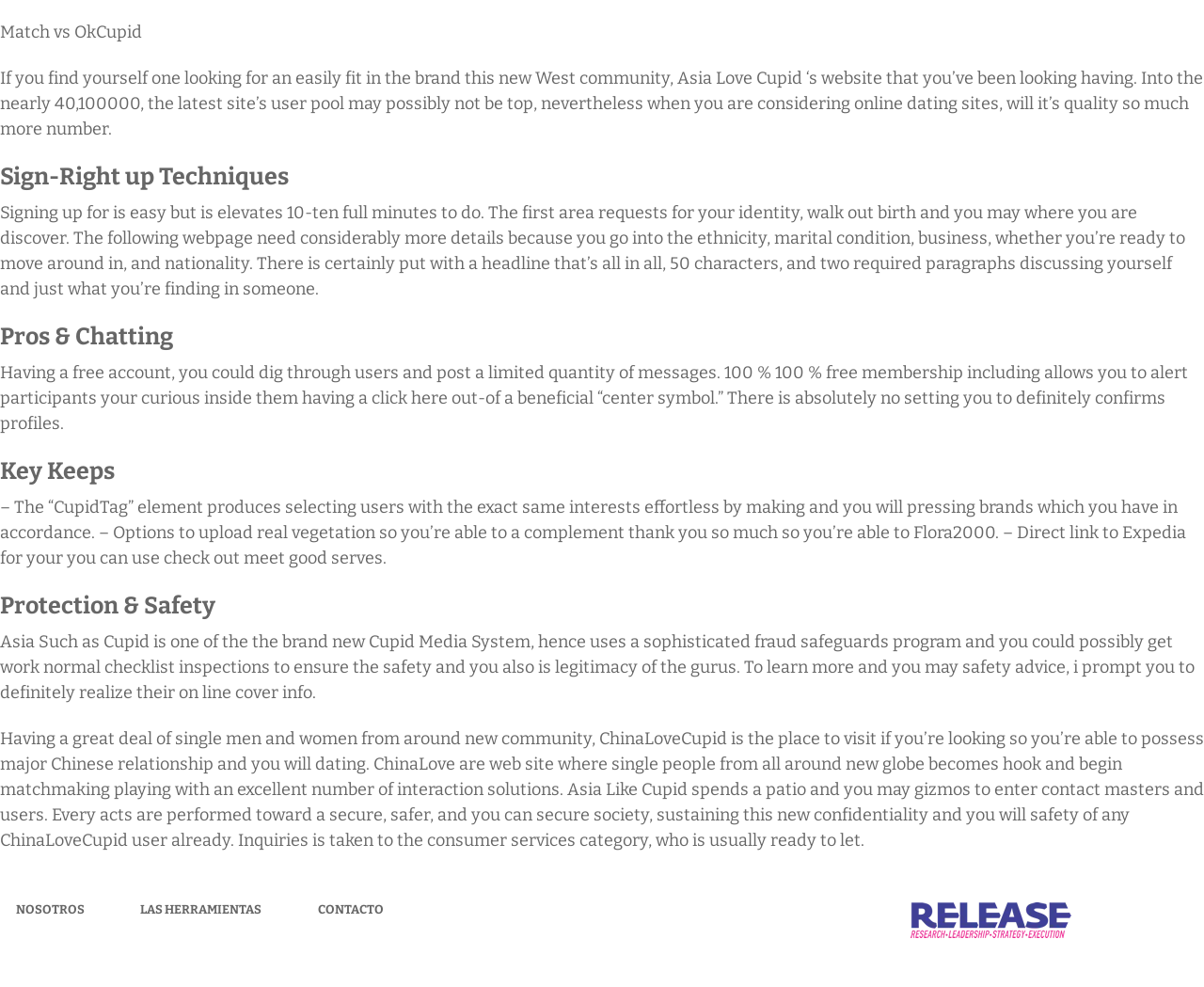Using the description: "NOSOTROS", determine the UI element's bounding box coordinates. Ensure the coordinates are in the format of four float numbers between 0 and 1, i.e., [left, top, right, bottom].

[0.013, 0.914, 0.07, 0.929]